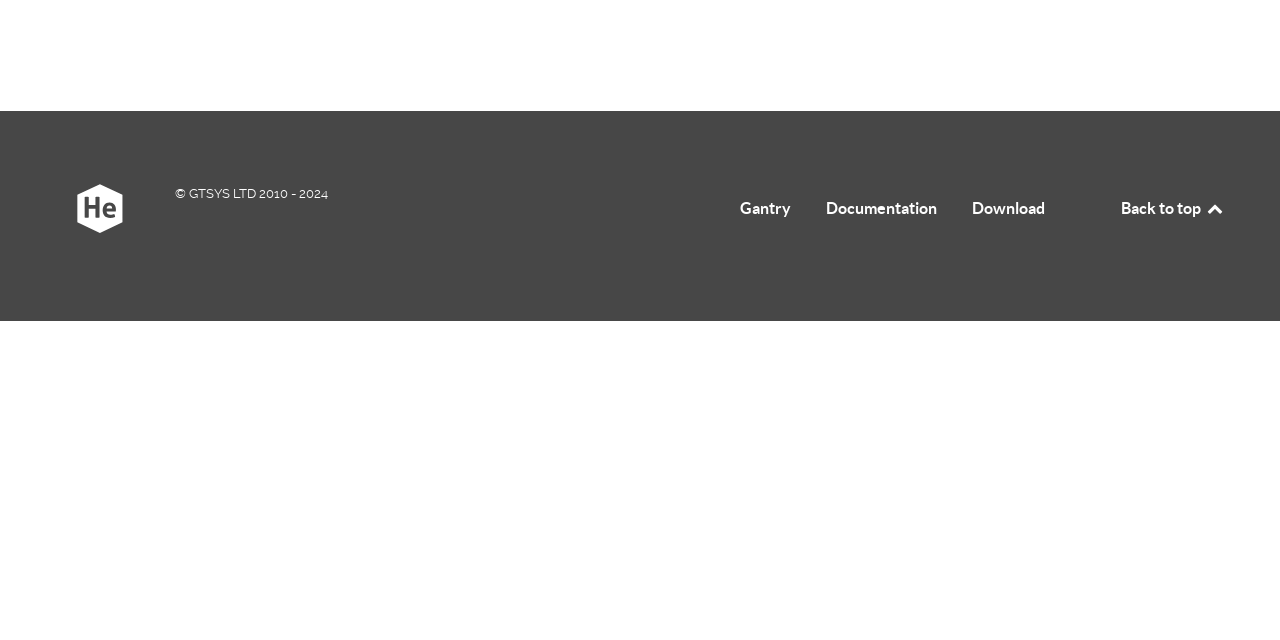Identify the bounding box for the UI element specified in this description: "Gantry". The coordinates must be four float numbers between 0 and 1, formatted as [left, top, right, bottom].

[0.578, 0.3, 0.618, 0.362]